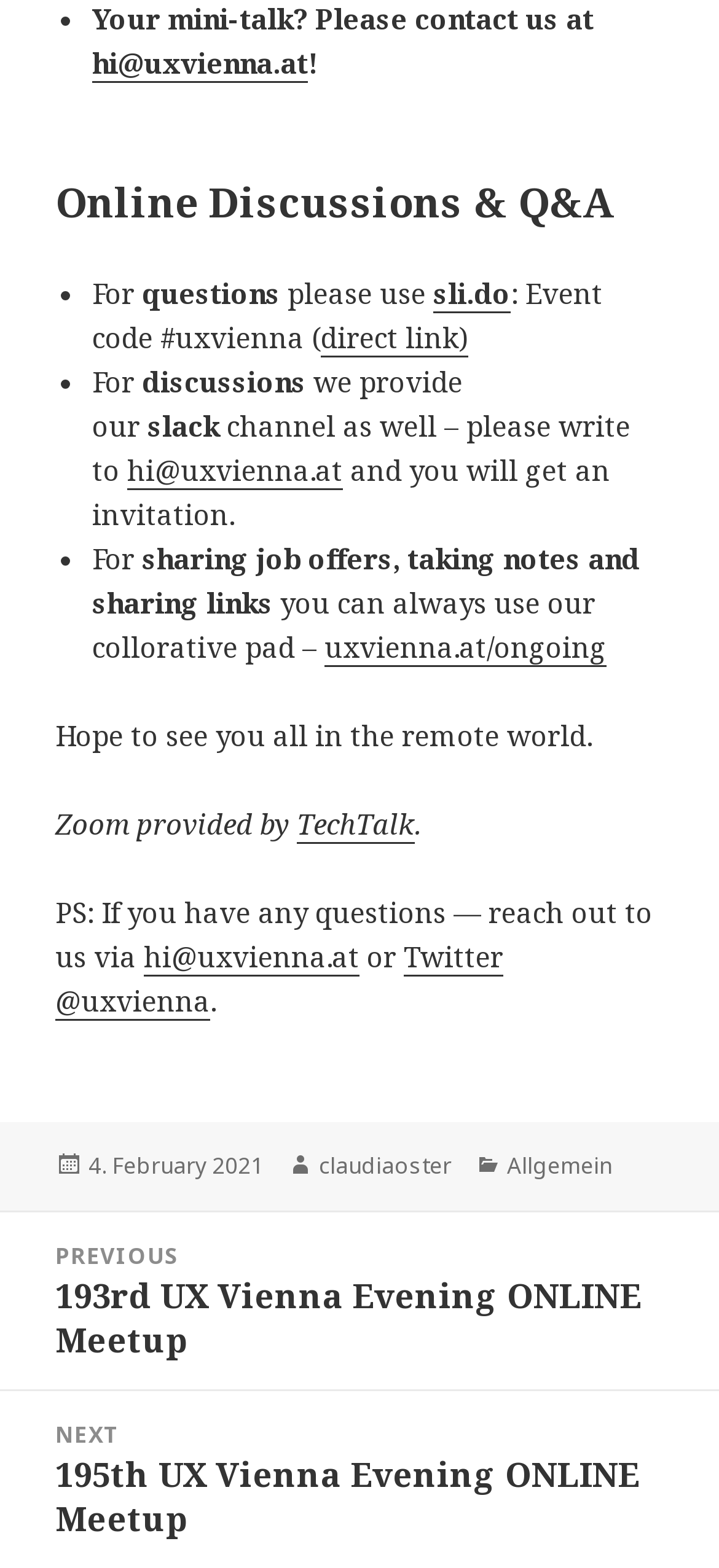Could you specify the bounding box coordinates for the clickable section to complete the following instruction: "Read the previous post about the 193rd UX Vienna Evening ONLINE Meetup"?

[0.0, 0.774, 1.0, 0.886]